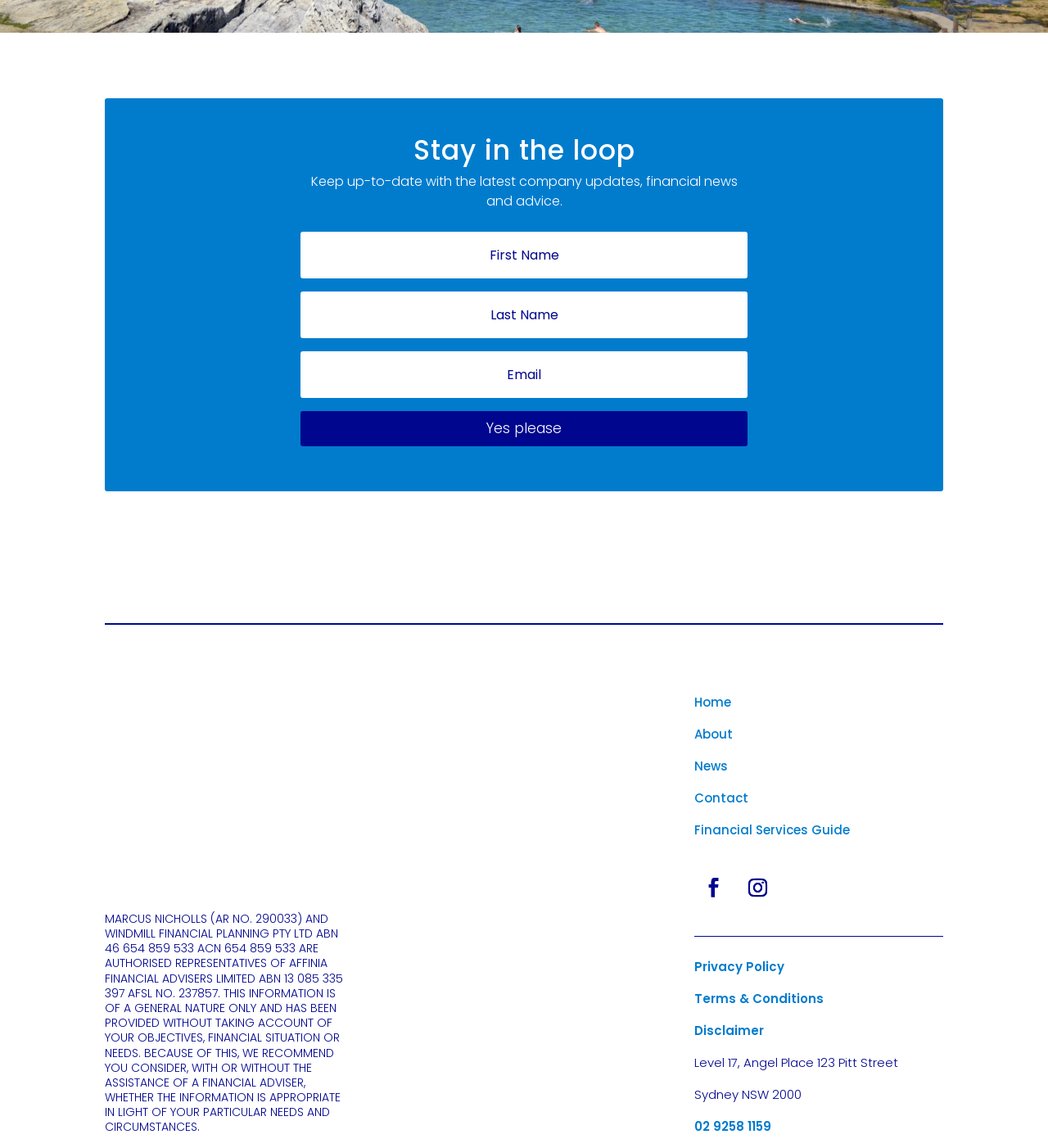Determine the bounding box coordinates for the area you should click to complete the following instruction: "Click 'Yes please'".

[0.287, 0.358, 0.713, 0.389]